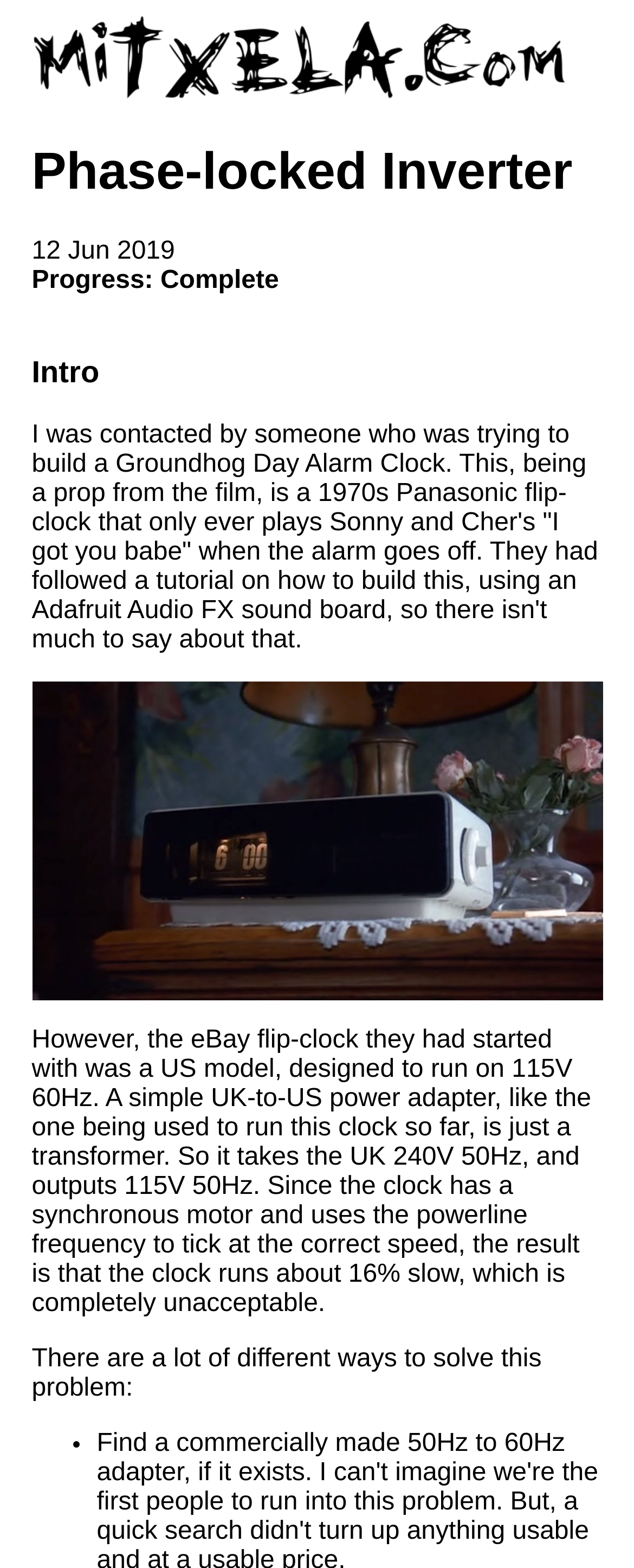Reply to the question below using a single word or brief phrase:
What is the date of the article?

12 Jun 2019